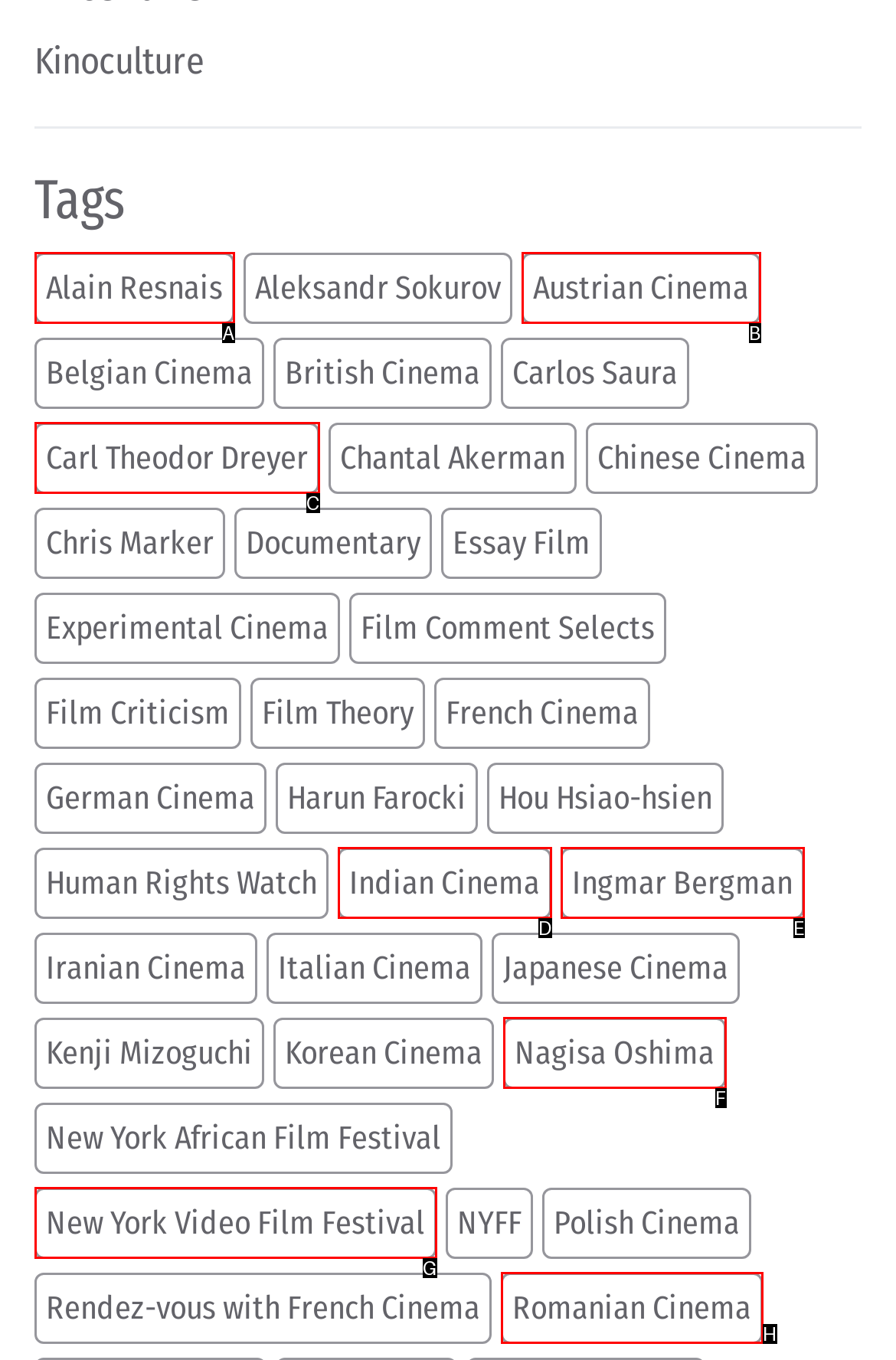Given the element description: Menu
Pick the letter of the correct option from the list.

None